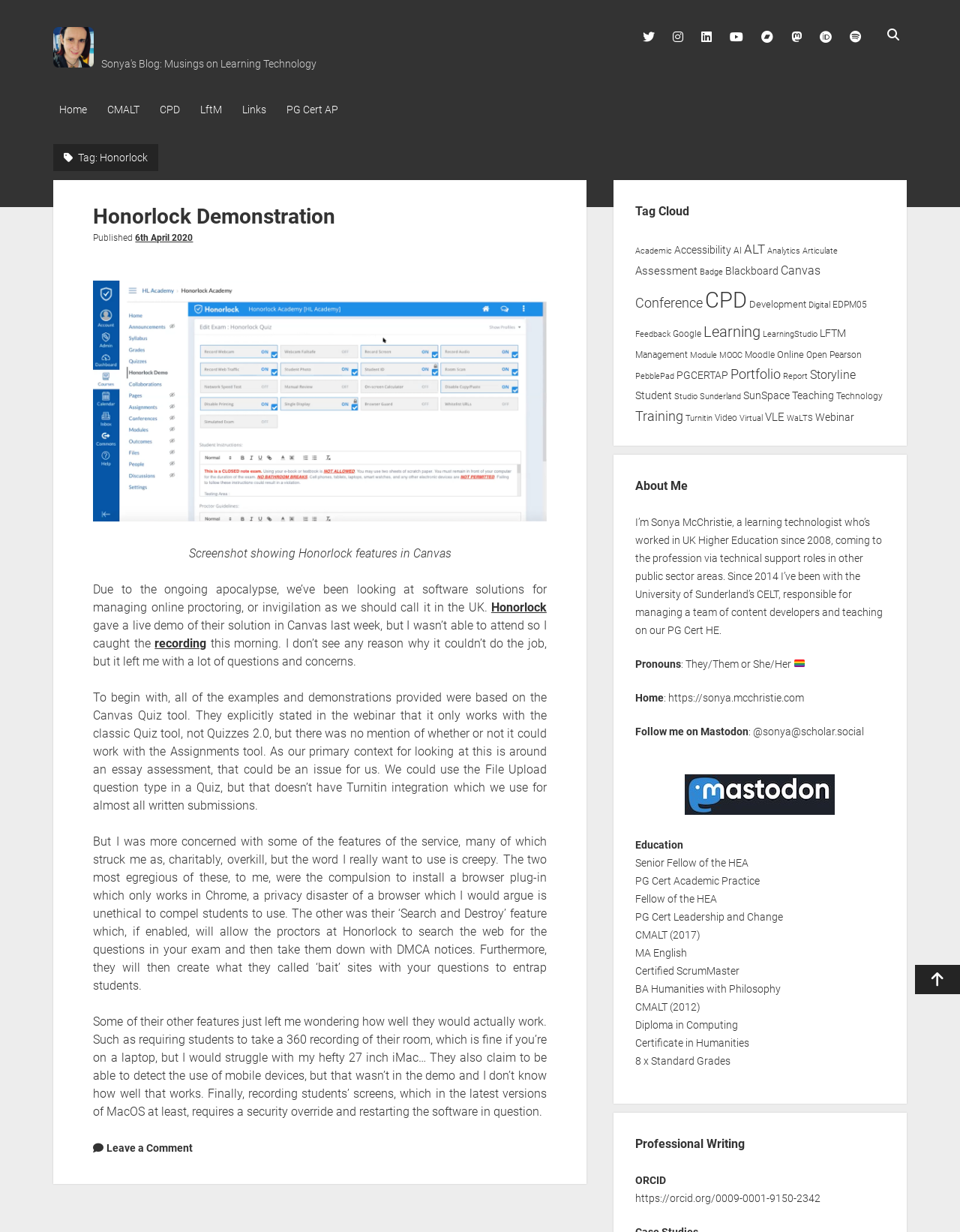Please specify the coordinates of the bounding box for the element that should be clicked to carry out this instruction: "Leave a comment". The coordinates must be four float numbers between 0 and 1, formatted as [left, top, right, bottom].

[0.111, 0.926, 0.201, 0.935]